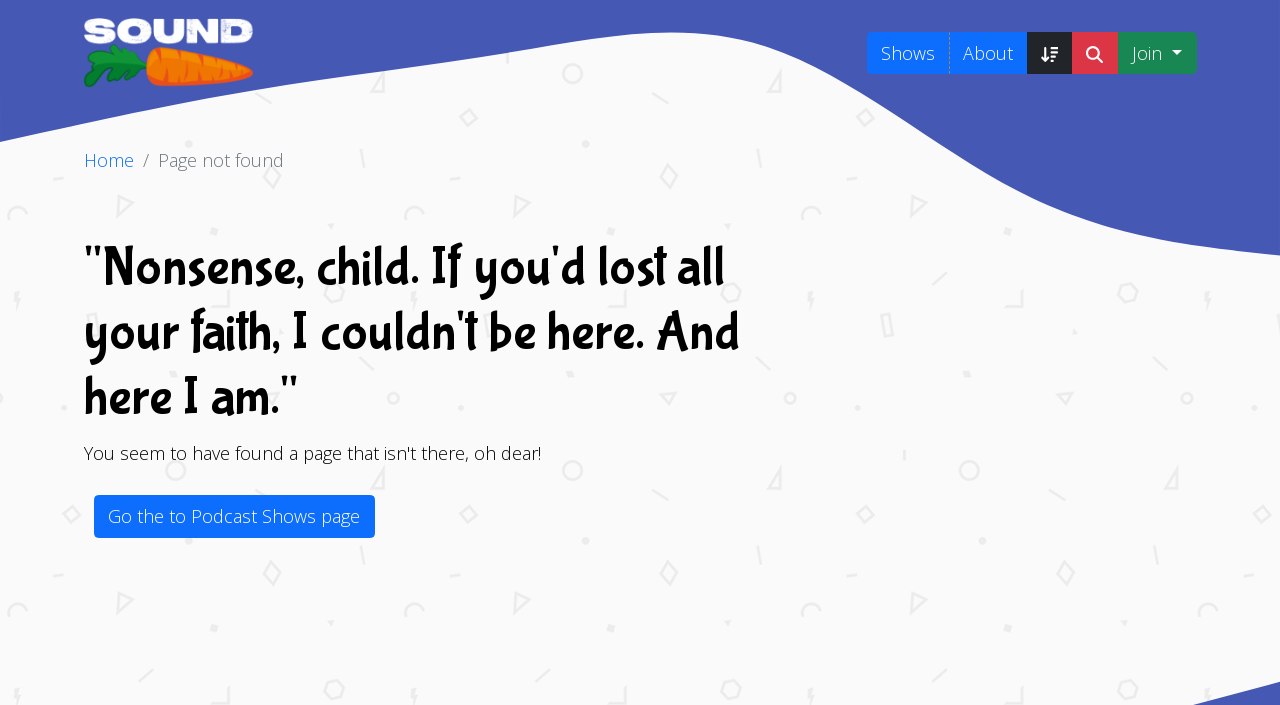Indicate the bounding box coordinates of the element that needs to be clicked to satisfy the following instruction: "Go to a list of Shows". The coordinates should be four float numbers between 0 and 1, i.e., [left, top, right, bottom].

[0.065, 0.026, 0.216, 0.125]